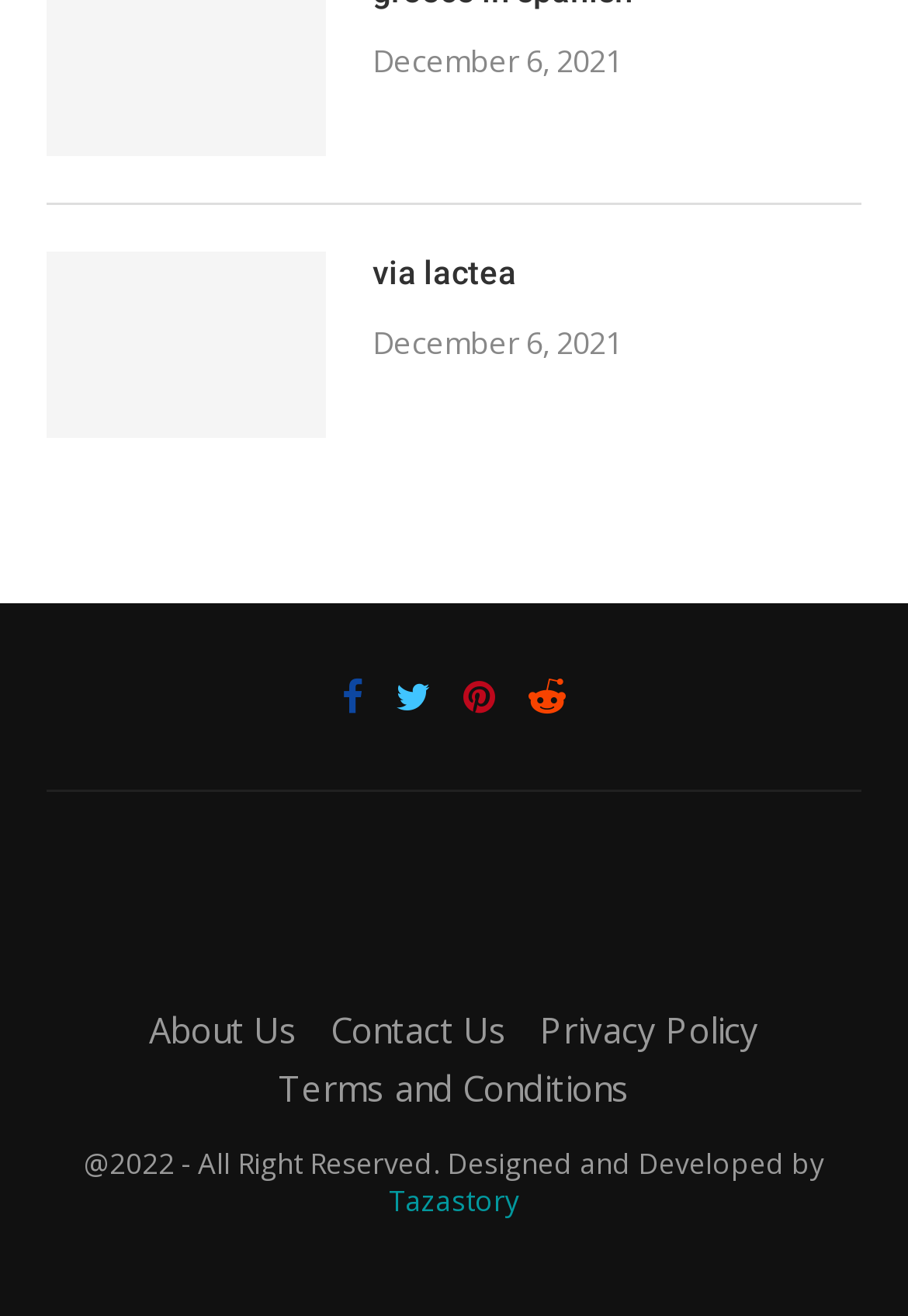Find the bounding box coordinates of the clickable region needed to perform the following instruction: "switch skin". The coordinates should be provided as four float numbers between 0 and 1, i.e., [left, top, right, bottom].

None